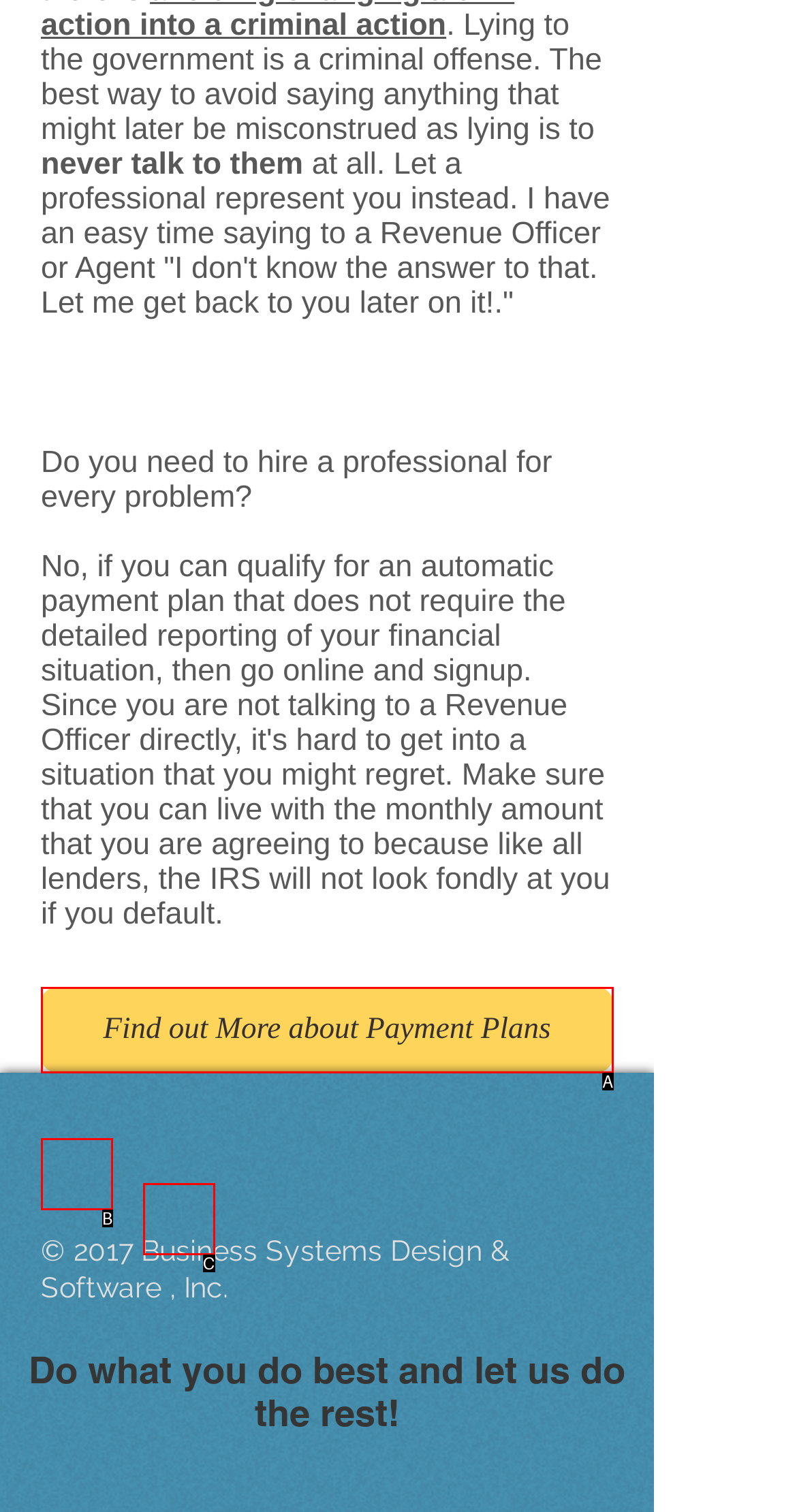Which option best describes: name="q" placeholder="Search ..."
Respond with the letter of the appropriate choice.

None